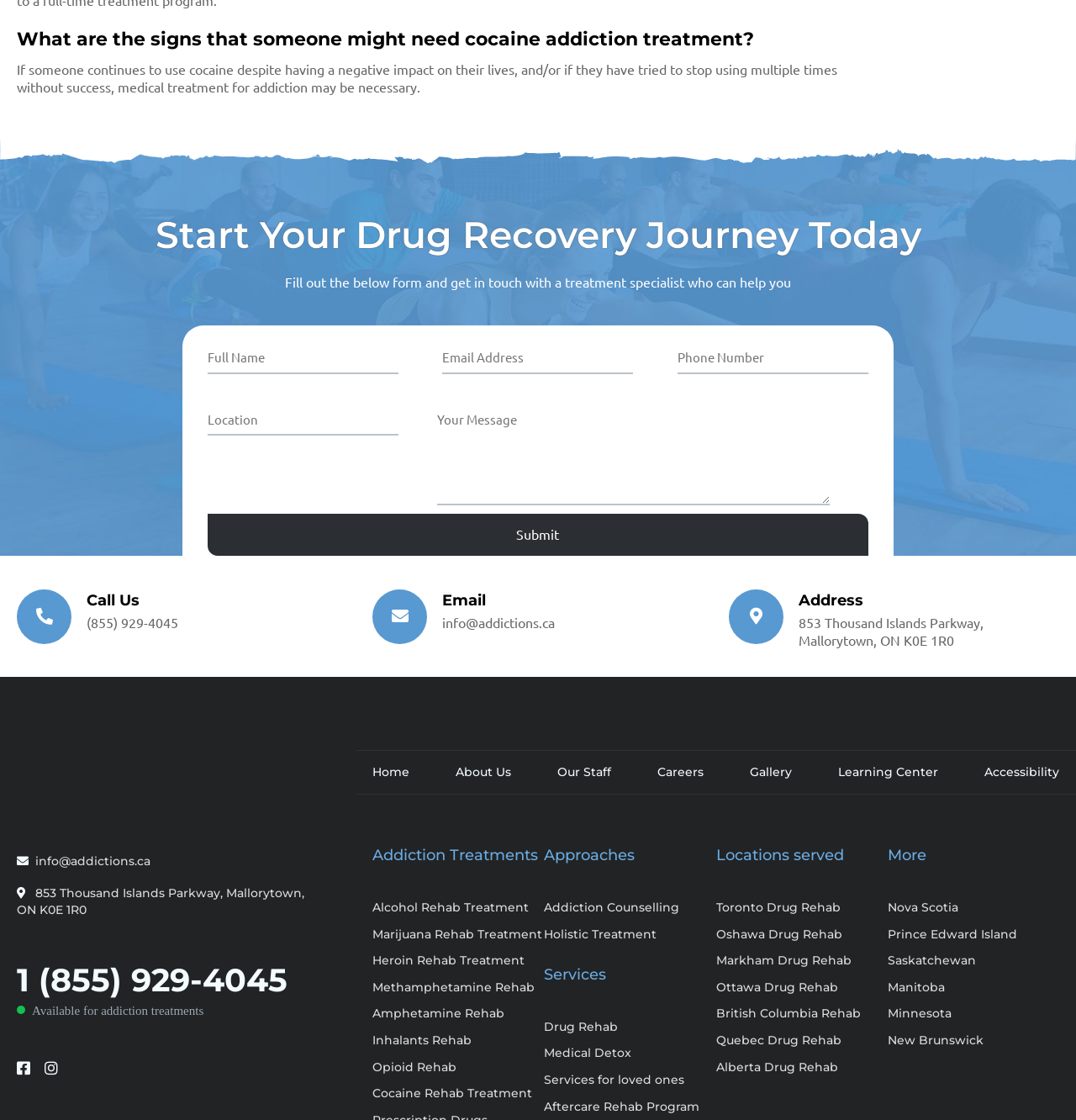Determine the coordinates of the bounding box that should be clicked to complete the instruction: "Call the phone number". The coordinates should be represented by four float numbers between 0 and 1: [left, top, right, bottom].

[0.08, 0.548, 0.166, 0.563]